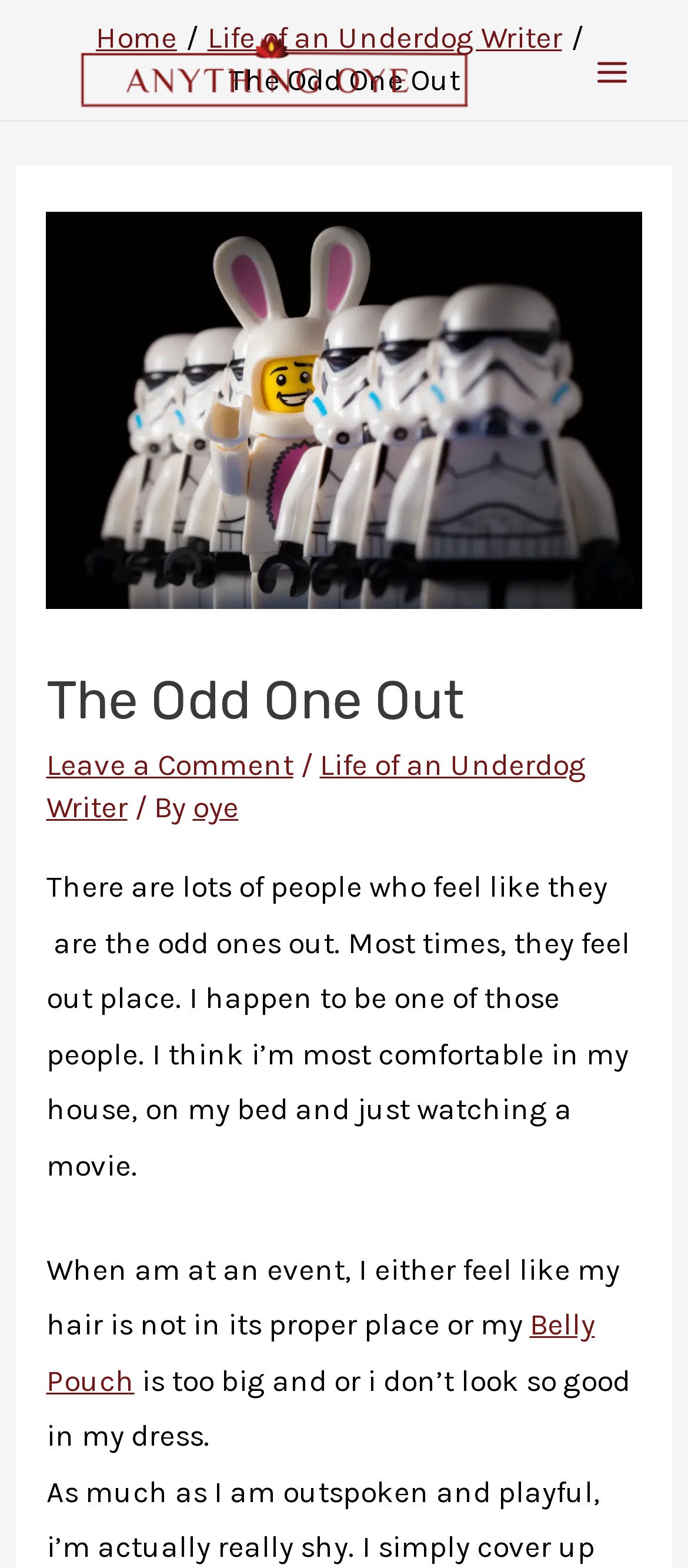Give a detailed account of the webpage's layout and content.

This webpage is a personal blog post titled "The Odd One Out" by the author, who shares their feelings of being an outcast. At the top left of the page, there is a link to "Anything Oye" accompanied by an image with the same name. To the right of this, there is a button labeled "Main Menu" with an image beside it.

Below the top section, there is a navigation bar with breadcrumbs, featuring links to "Home" and "Life of an Underdog Writer". The title "The Odd One Out" is prominently displayed in a header section, followed by a link to "Leave a Comment".

The main content of the blog post is divided into paragraphs. The first paragraph describes the author's feelings of being an odd one out, feeling out of place, and finding comfort in their home. The second paragraph continues to express the author's insecurities, such as feeling self-conscious about their hair or appearance at events. There is a link to "Belly Pouch" within this paragraph.

Throughout the page, there are no prominent images aside from the ones mentioned earlier, which are associated with the "Anything Oye" link and the "Main Menu" button. The overall layout is focused on the blog post's content, with clear headings and concise text.